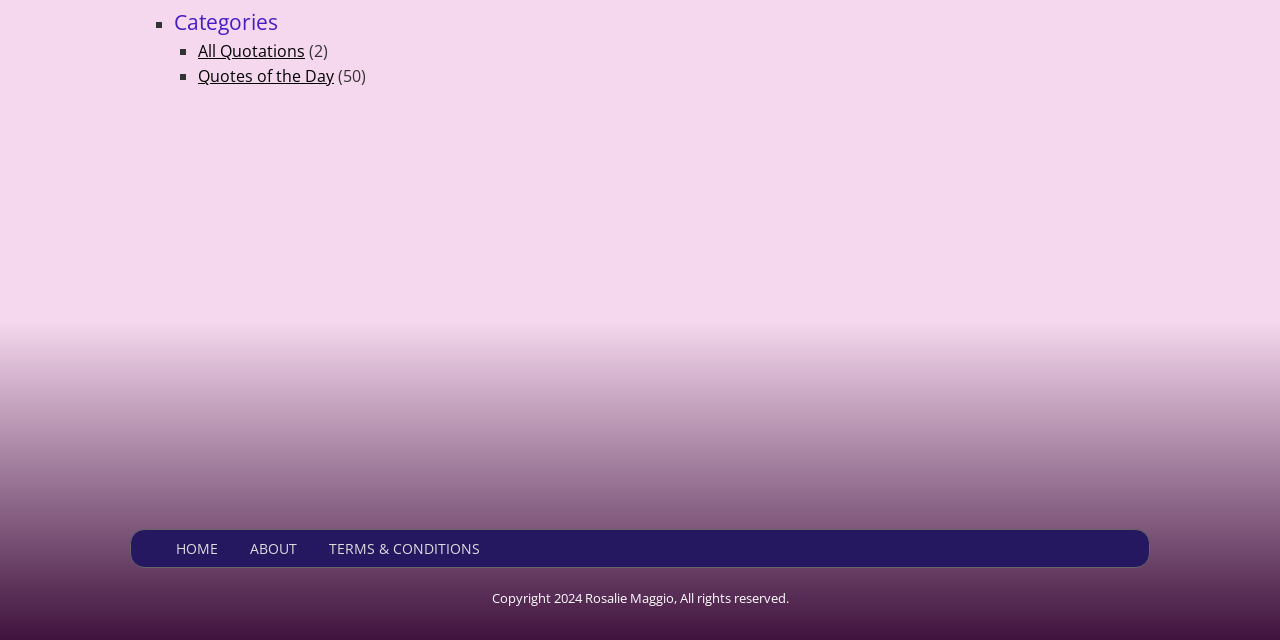Extract the bounding box coordinates of the UI element described by: "All Quotations". The coordinates should include four float numbers ranging from 0 to 1, e.g., [left, top, right, bottom].

[0.155, 0.062, 0.238, 0.097]